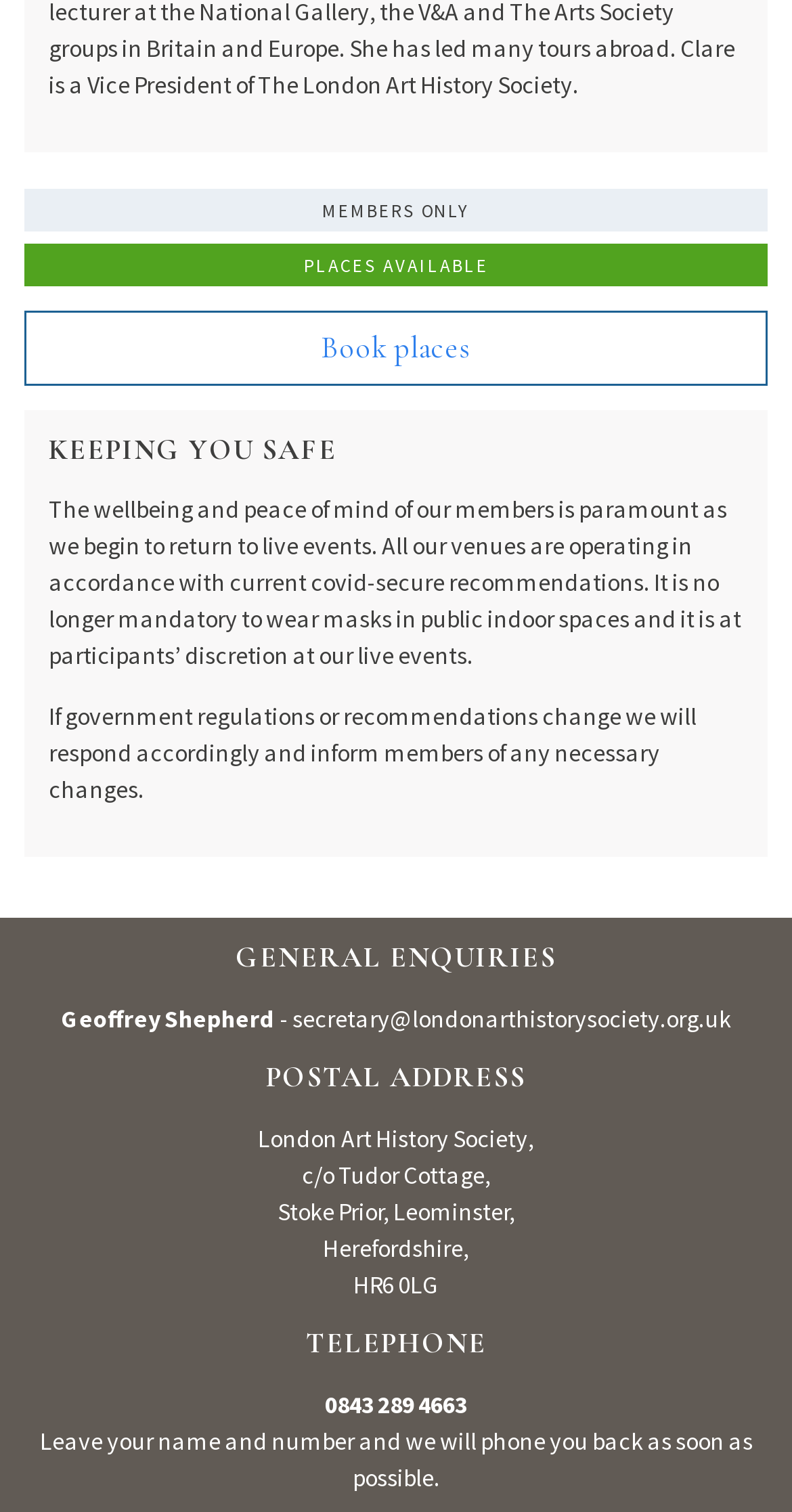Please look at the image and answer the question with a detailed explanation: What is the postal address of the London Art History Society?

The postal address of the London Art History Society is provided in the 'POSTAL ADDRESS' section, which includes the address c/o Tudor Cottage, Stoke Prior, Leominster, Herefordshire, HR6 0LG.